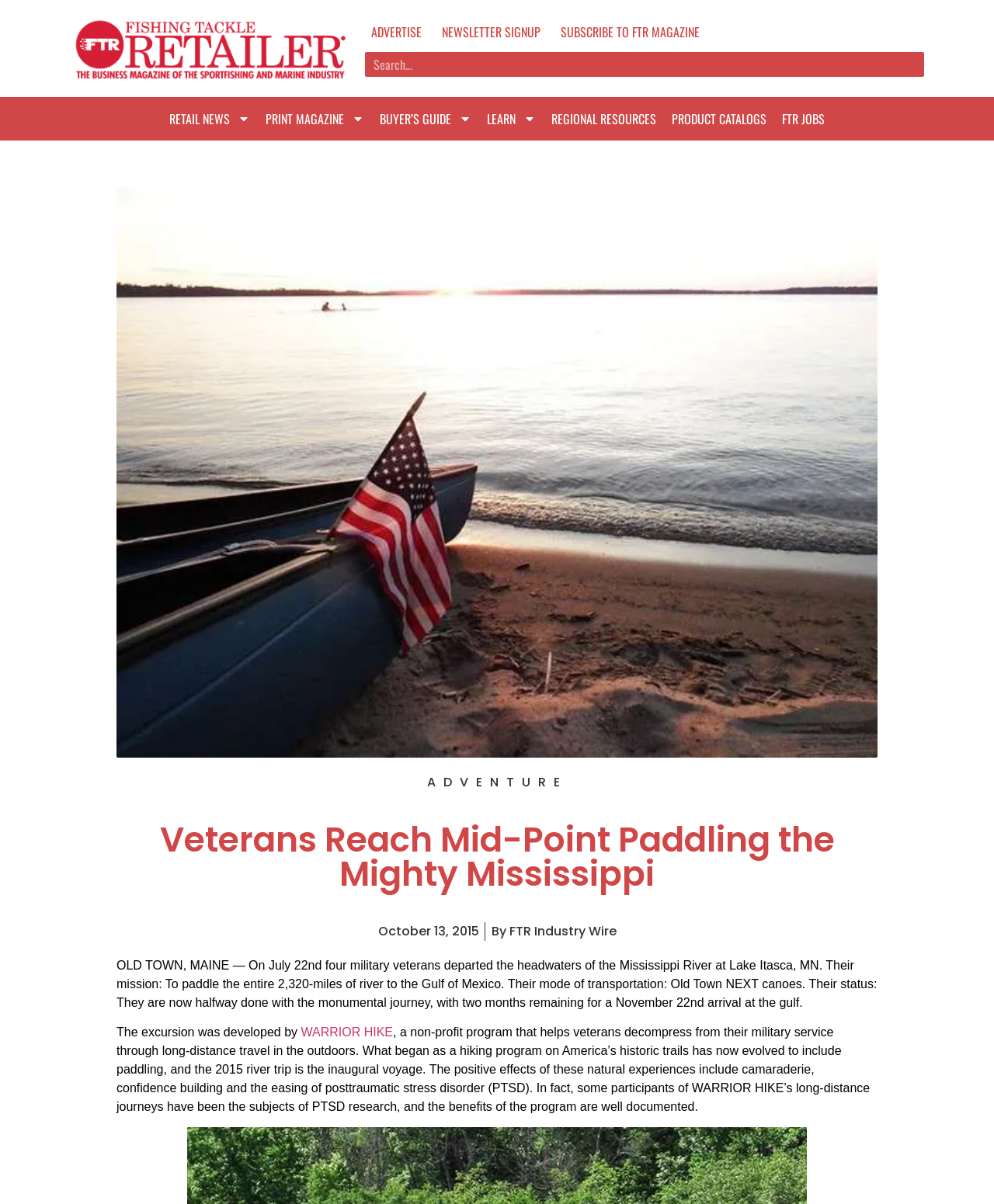Identify the bounding box coordinates of the clickable region to carry out the given instruction: "Search for something".

[0.367, 0.043, 0.93, 0.064]